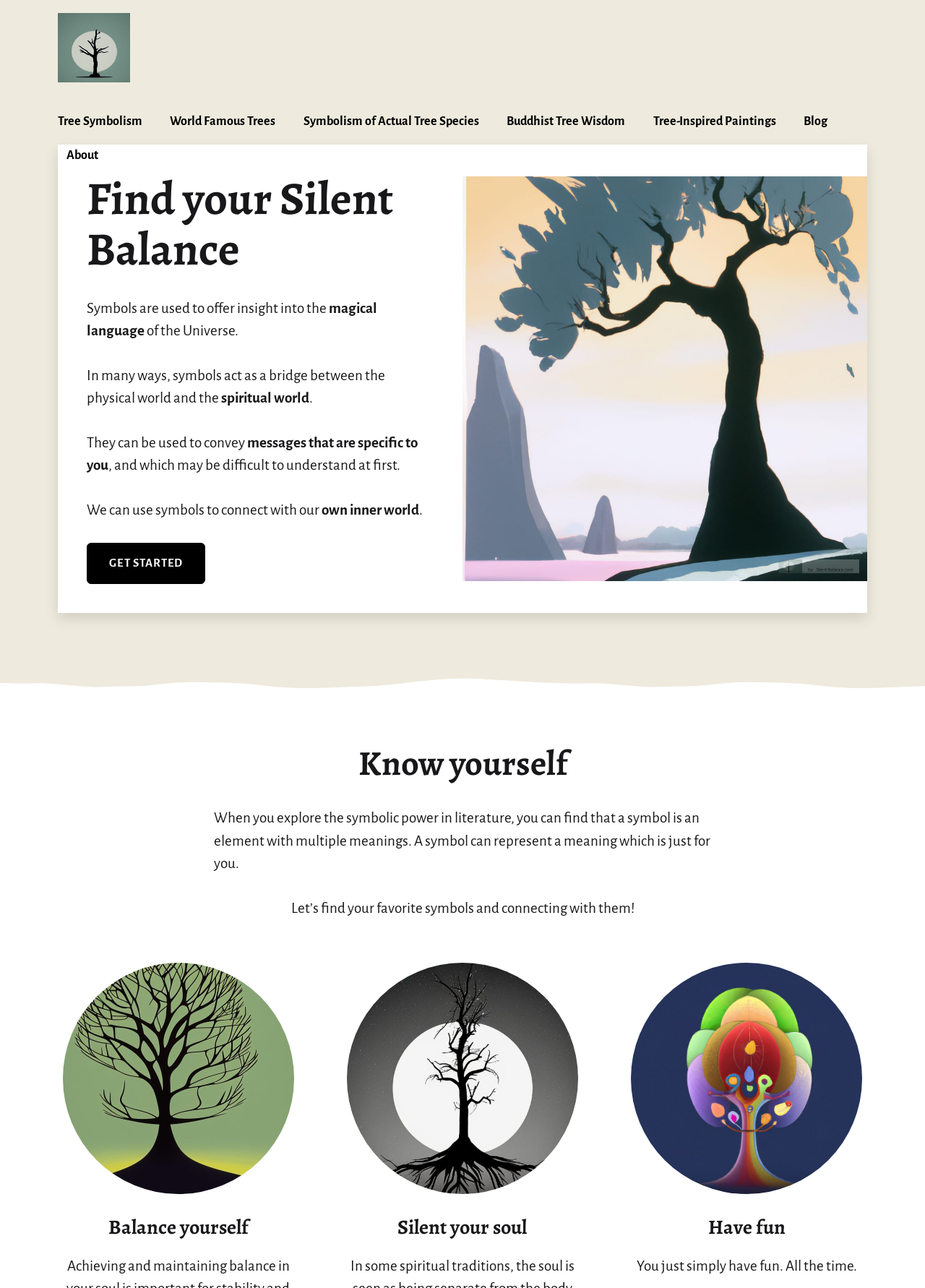Please determine the bounding box coordinates of the element's region to click for the following instruction: "Click on the 'GET STARTED' button".

[0.118, 0.433, 0.198, 0.442]